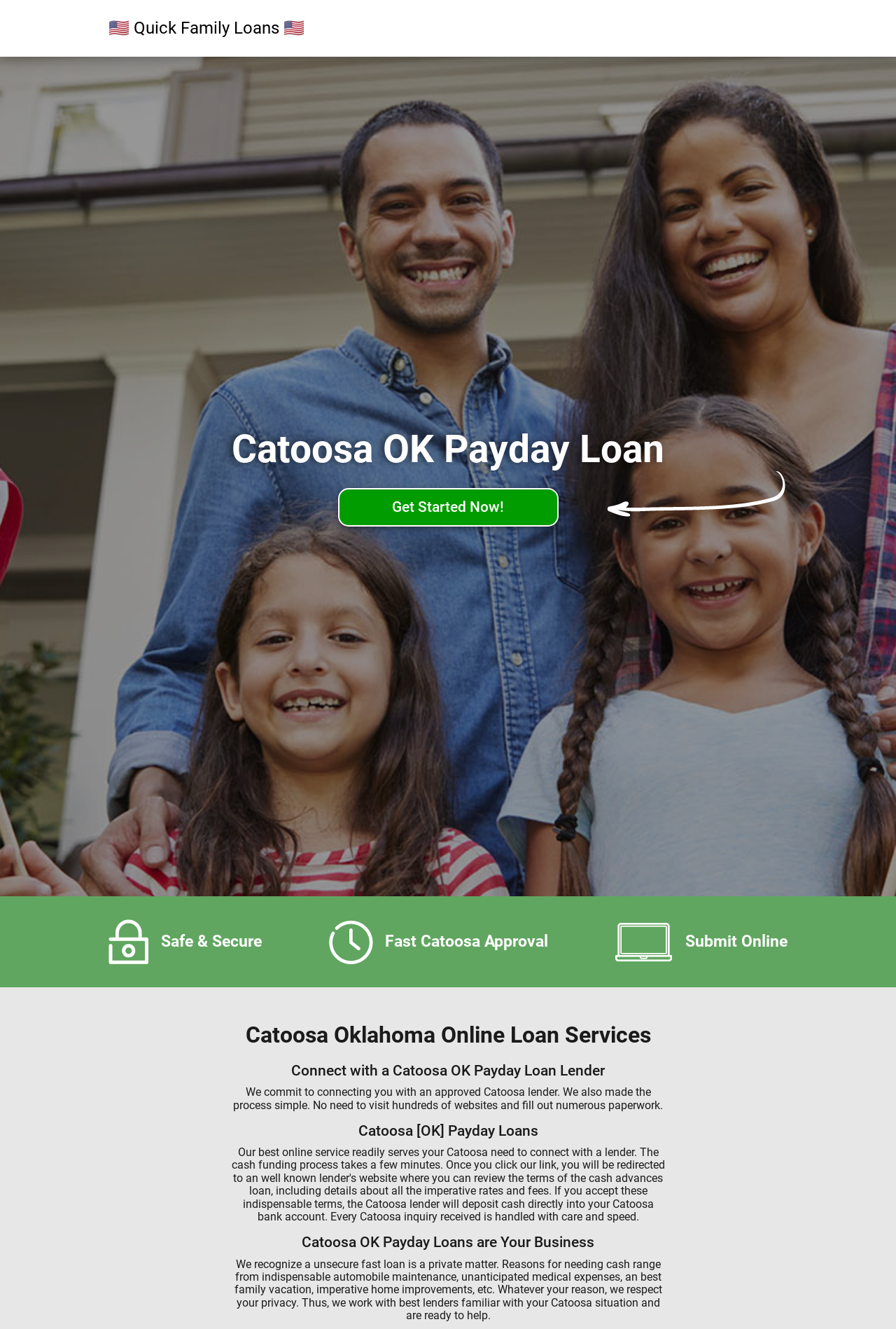What is the website's approach to user privacy?
Look at the image and answer with only one word or phrase.

Respect privacy